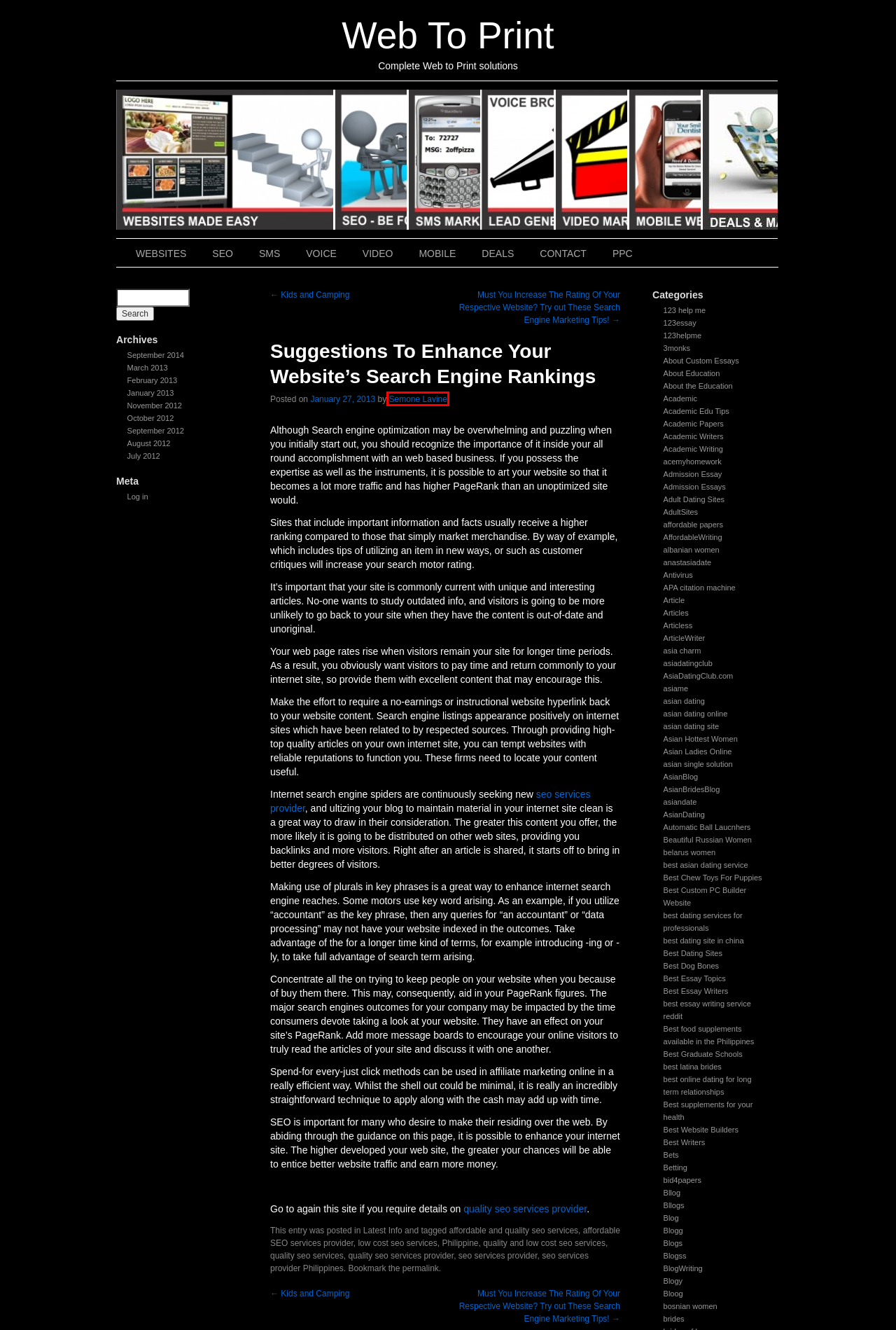You have a screenshot of a webpage with a red bounding box around an element. Select the webpage description that best matches the new webpage after clicking the element within the red bounding box. Here are the descriptions:
A. acemyhomework – Web To Print
B. Semone Lavine – Web To Print
C. AsianDating – Web To Print
D. asia charm – Web To Print
E. Best Essay Topics – Web To Print
F. October 2012 – Web To Print
G. September 2014 – Web To Print
H. Admission Essay – Web To Print

B